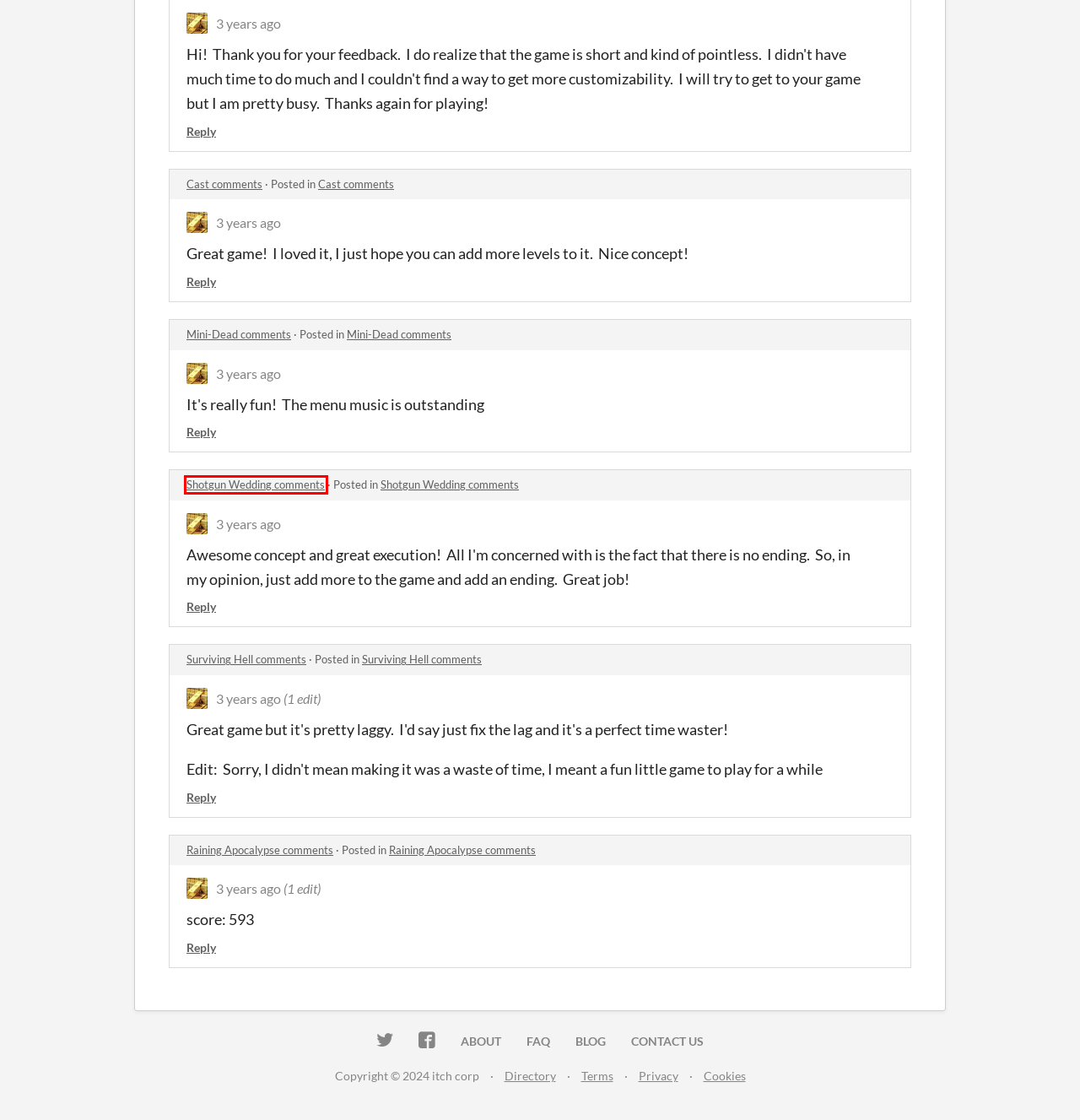Consider the screenshot of a webpage with a red bounding box around an element. Select the webpage description that best corresponds to the new page after clicking the element inside the red bounding box. Here are the candidates:
A. Stay Close, Buddy! by JM Software
B. GeoBroPro1 - itch.io
C. CrazyMage_01 - itch.io
D. EroAxe - itch.io
E. Comments - Cast by Milo Games
F. Comments - Surviving Hell by Blackthornprod Games
G. Comments - Shotgun Wedding by Squid Knight
H. Comments - Mini-Dead by Milo Games

G